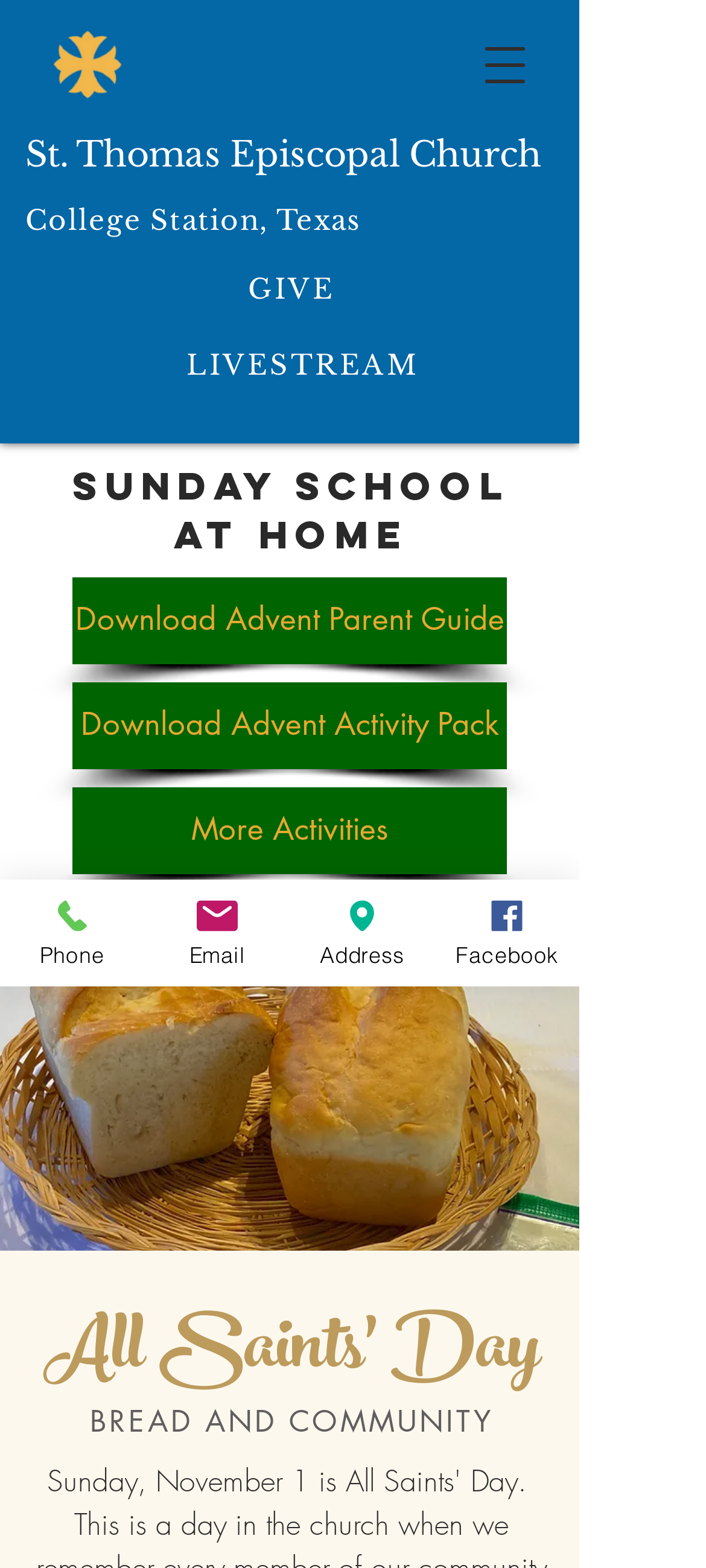Please locate the bounding box coordinates for the element that should be clicked to achieve the following instruction: "Download the Advent Parent Guide". Ensure the coordinates are given as four float numbers between 0 and 1, i.e., [left, top, right, bottom].

[0.103, 0.368, 0.718, 0.423]